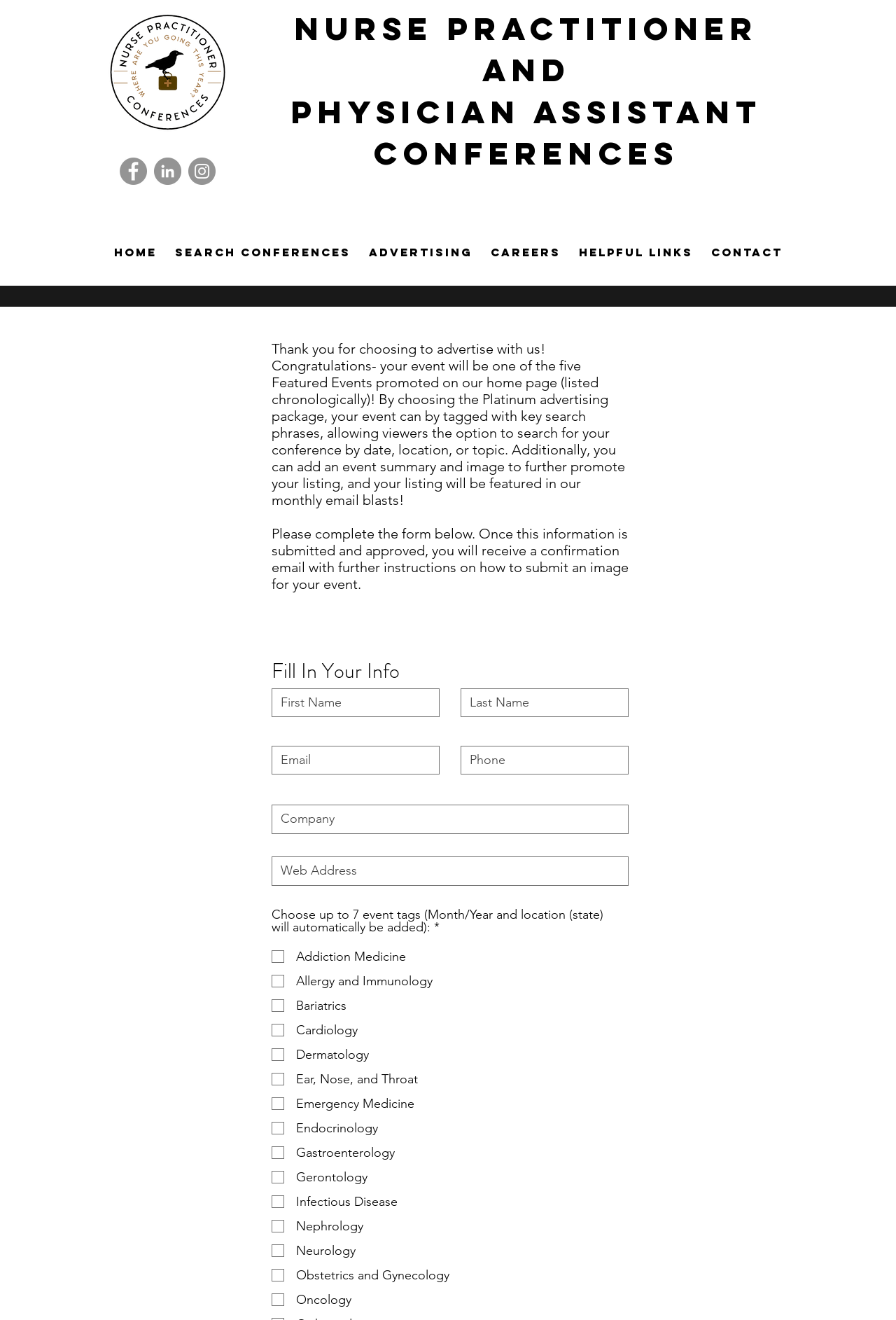Generate a comprehensive description of the webpage.

The webpage is a Platinum Event Listing page for NP.PA Conferences. At the top left, there is an NPC logo image. Next to it, there is a social bar with links to Facebook, LinkedIn, and Instagram, each accompanied by an image. 

Below the social bar, there is a heading that reads "NURSE PRACTITIONER AND PHYSICIAN ASSISTANT CONFERENCES". To the right of the heading, there is a site search iframe. 

Underneath, there is a navigation menu with links to "Home", "Search Conferences", "Advertising", "Careers", "Helpful Links", and "Contact". 

The main content of the page is a form to complete with information about an event. There is a paragraph of text explaining the benefits of choosing the Platinum advertising package, including the ability to tag events with key search phrases, add an event summary and image, and feature the event in monthly email blasts. 

Below this, there is another paragraph of text instructing users to complete the form and submit it for approval. 

The form itself consists of several text boxes to fill in, including "Last Name", "First Name", "Email", "Phone", "Company", and "Web Address". There is also a section with 15 checkboxes for selecting different medical specialties, such as Addiction Medicine, Cardiology, and Neurology.